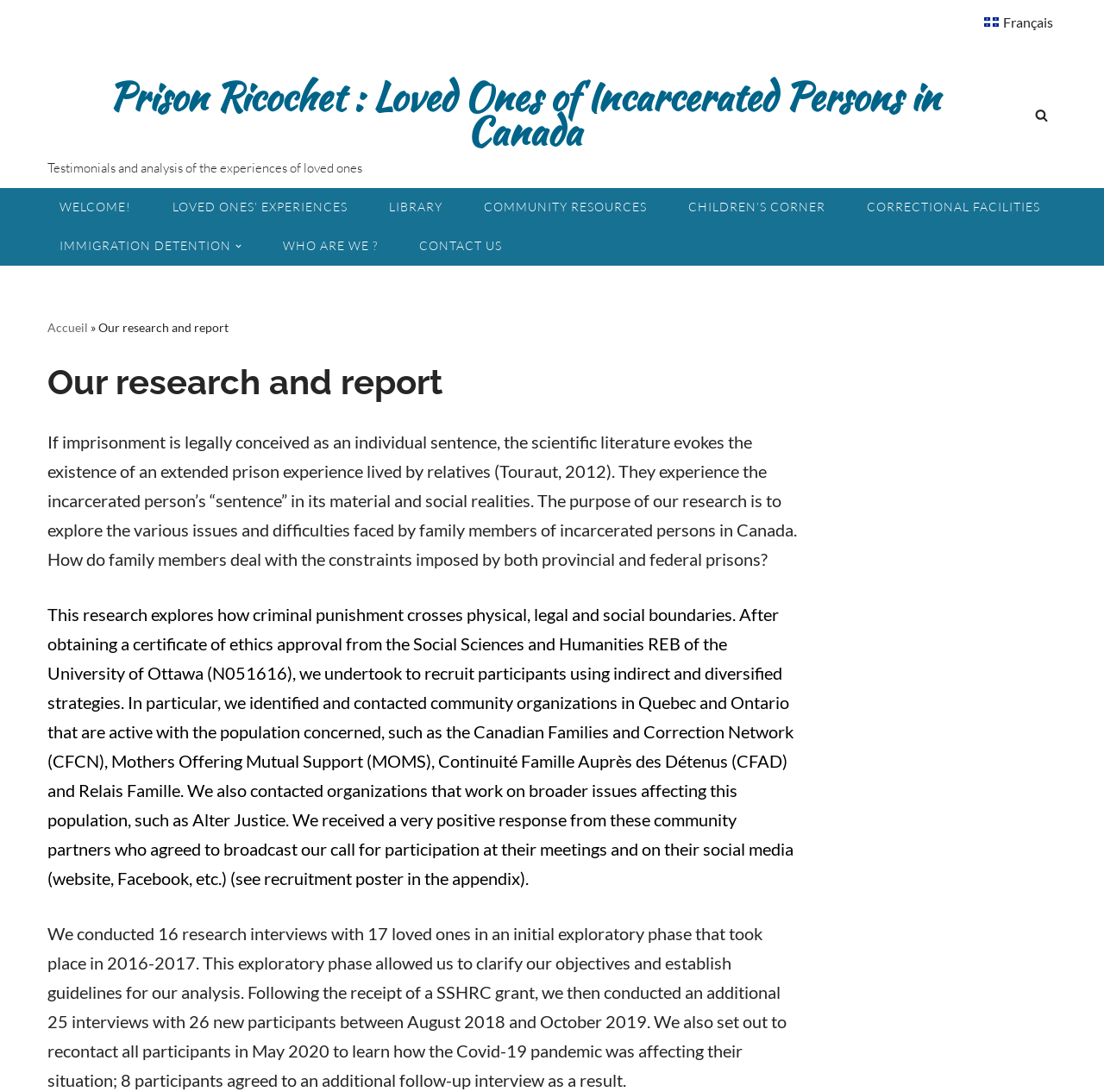Using the provided element description: "Français", determine the bounding box coordinates of the corresponding UI element in the screenshot.

[0.892, 0.009, 0.954, 0.03]